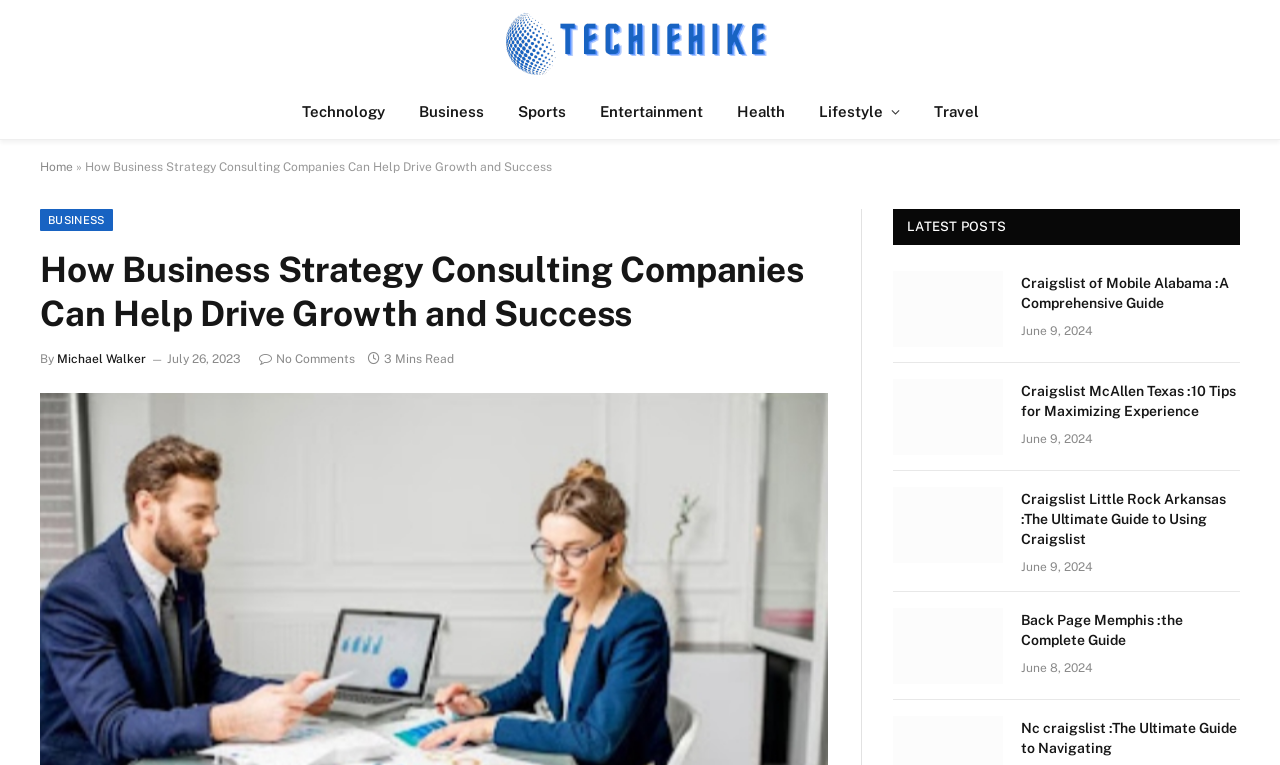Please specify the bounding box coordinates of the element that should be clicked to execute the given instruction: 'Click on the 'Home' link'. Ensure the coordinates are four float numbers between 0 and 1, expressed as [left, top, right, bottom].

[0.031, 0.209, 0.057, 0.227]